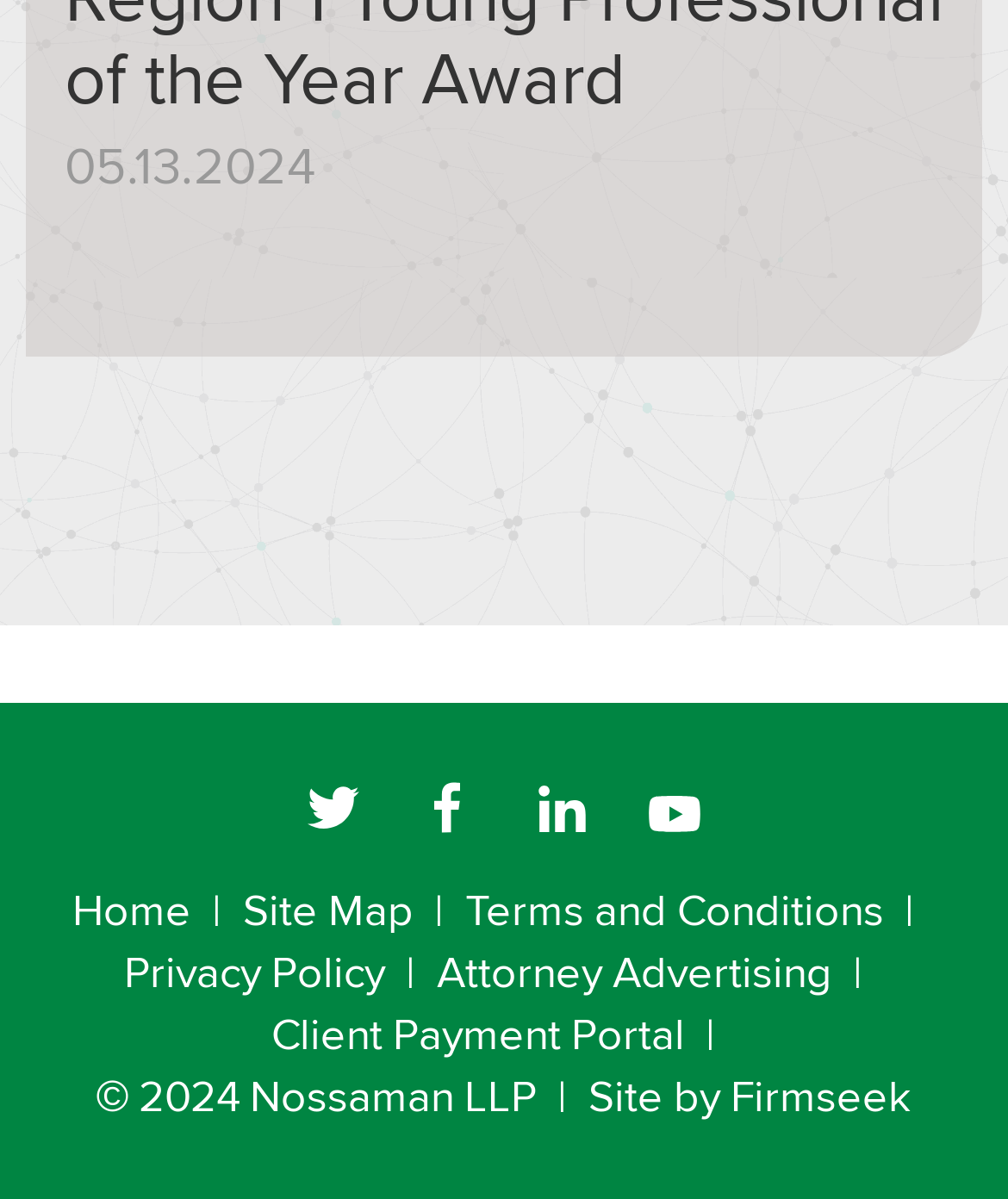Answer the question below with a single word or a brief phrase: 
What is the copyright year of this webpage?

2024